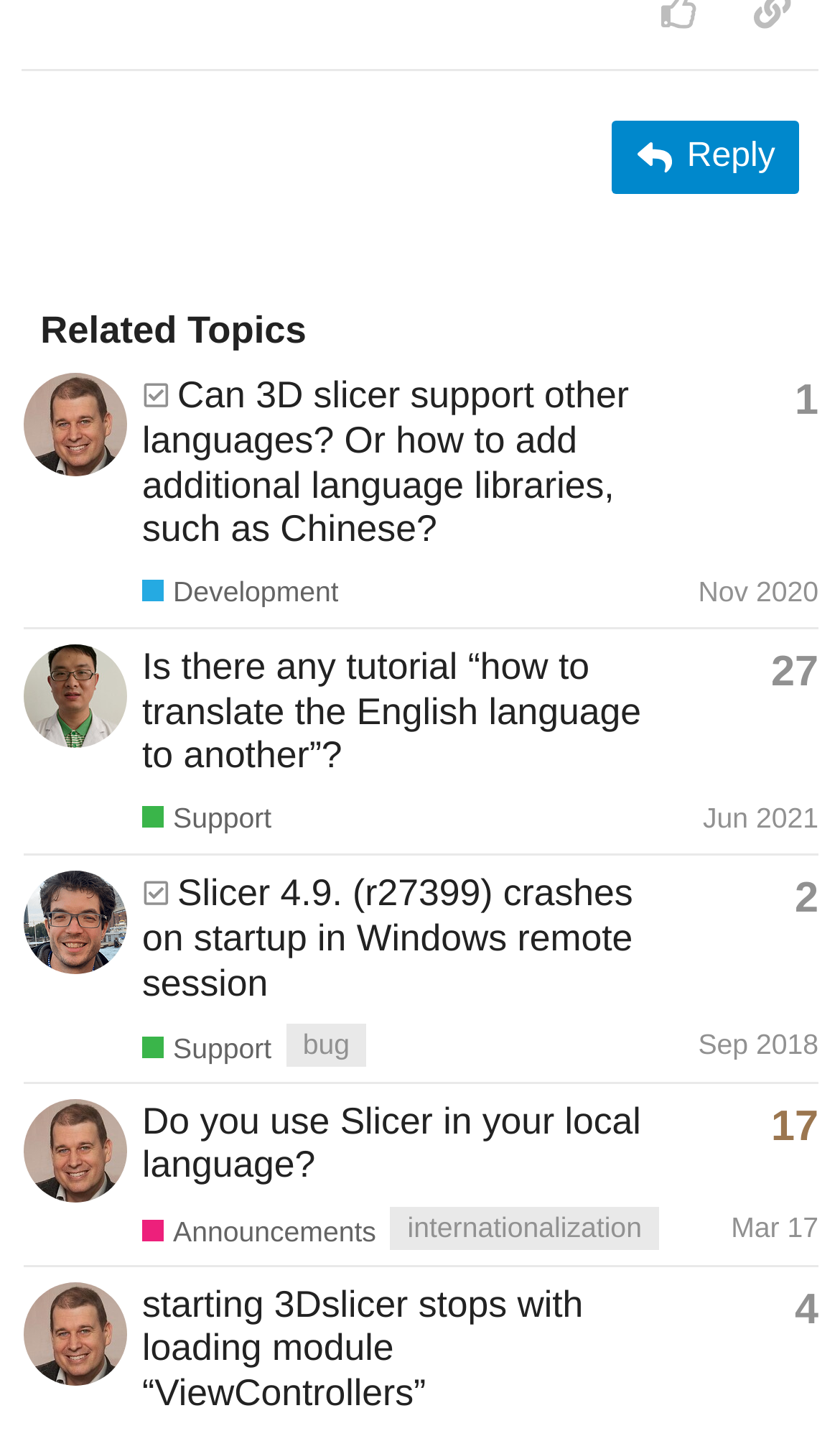Determine the coordinates of the bounding box that should be clicked to complete the instruction: "View lassoan's profile". The coordinates should be represented by four float numbers between 0 and 1: [left, top, right, bottom].

[0.028, 0.284, 0.151, 0.309]